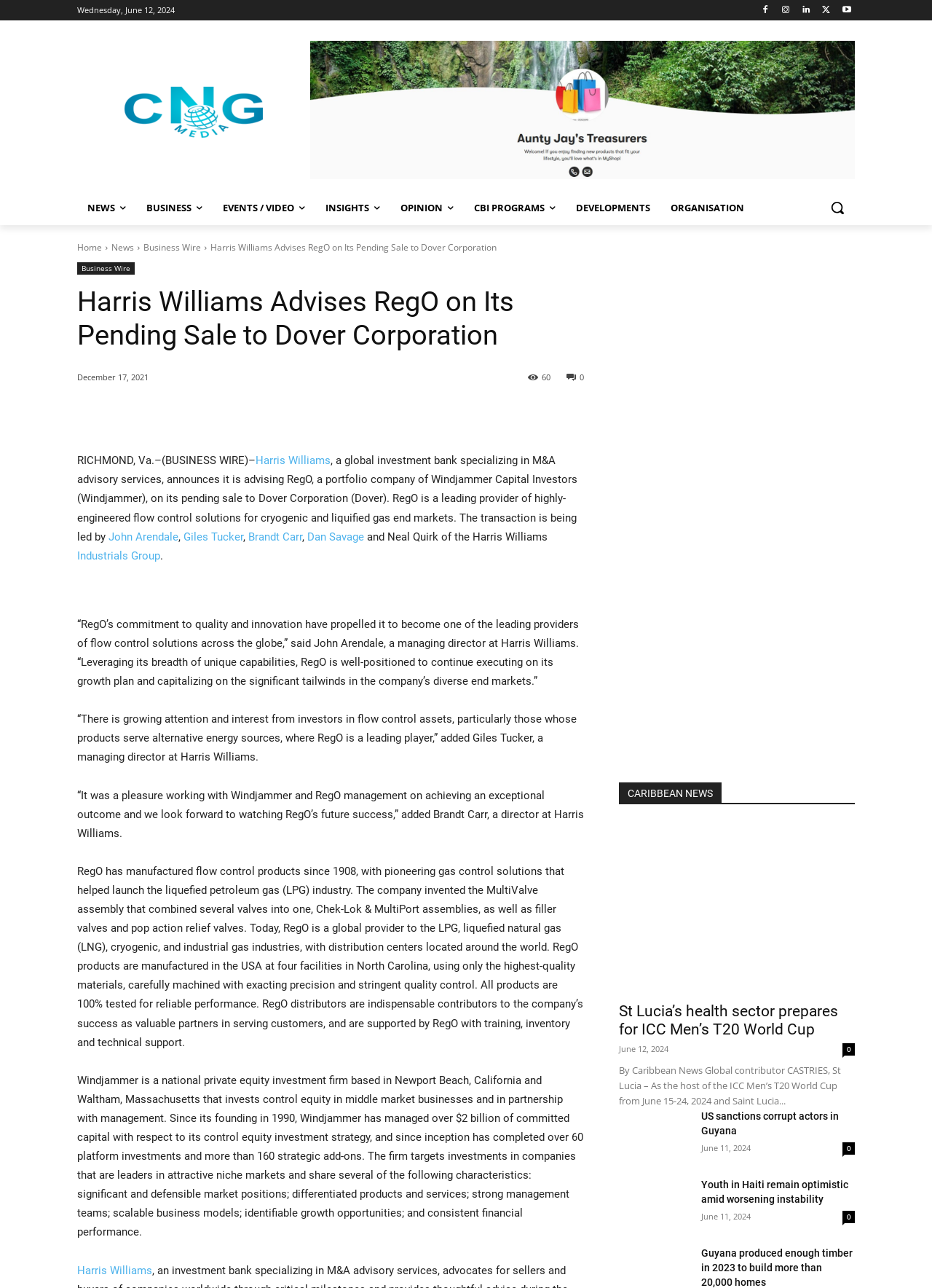Using the element description: "alt="Give now"", determine the bounding box coordinates for the specified UI element. The coordinates should be four float numbers between 0 and 1, [left, top, right, bottom].

None